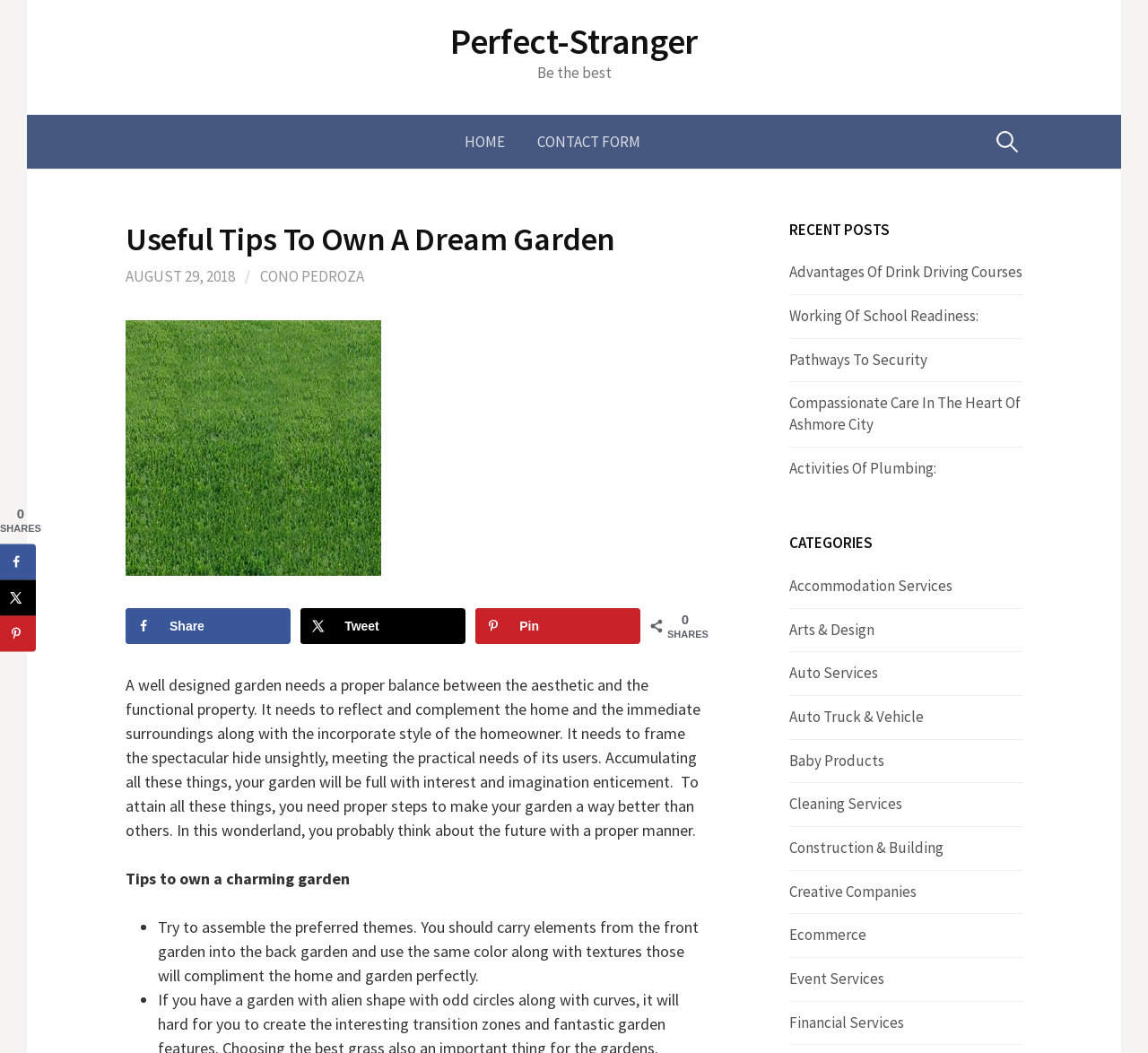Locate the bounding box coordinates of the segment that needs to be clicked to meet this instruction: "Read recent post about Advantages Of Drink Driving Courses".

[0.688, 0.249, 0.891, 0.268]